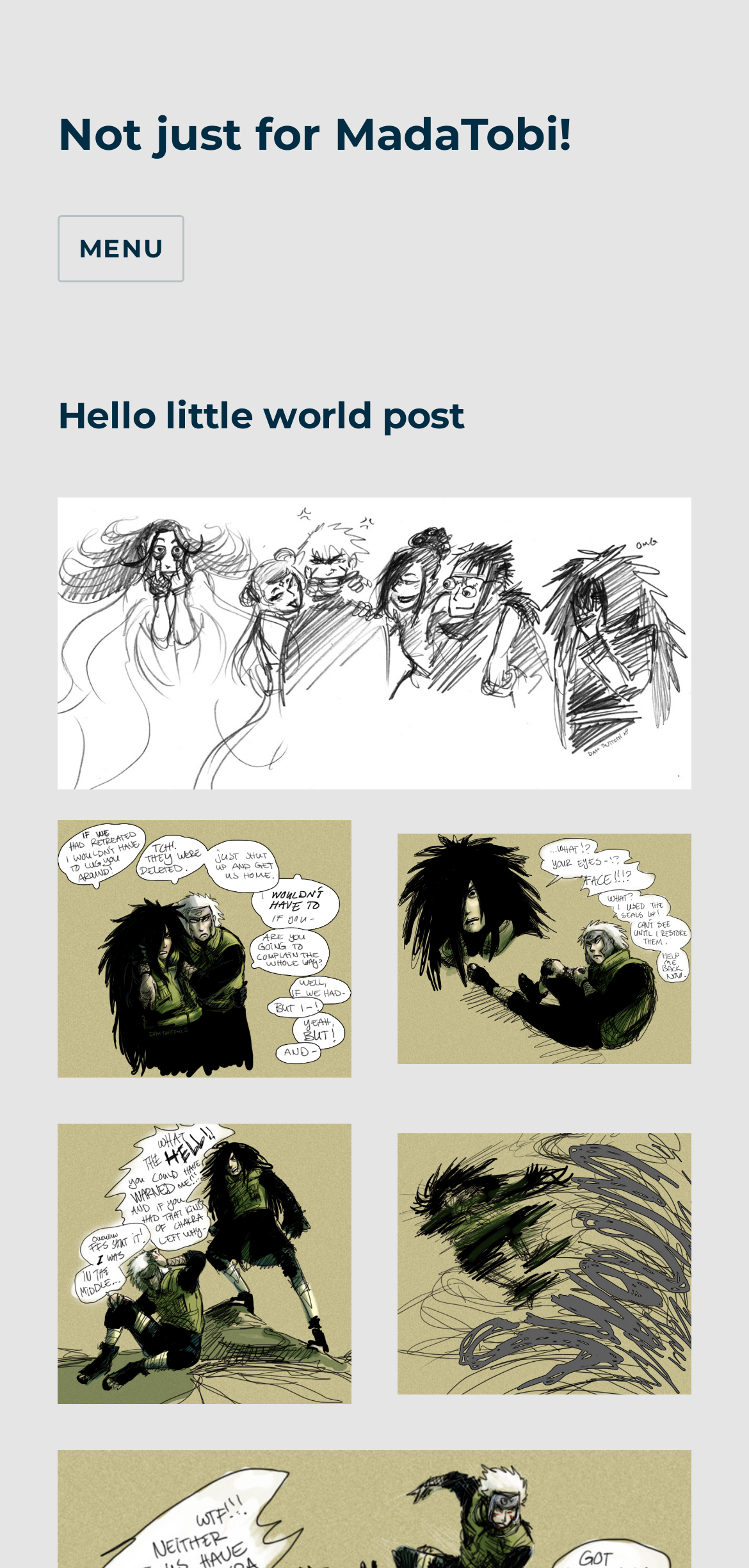Describe all significant elements and features of the webpage.

The webpage is titled "Hello little world post – Not just for MadaTobi!" and features a prominent link with the same text at the top left corner. Below the link, there is a button labeled "MENU" that is not expanded, which controls two navigation menus: site-navigation and social-navigation.

The main content area is headed by a large header that spans almost the entire width of the page, containing the title "Hello little world post". Below the header, there are four figures or images arranged in two rows. The top row has two images, one on the left and one on the right, while the bottom row also has two images, one on the left and one on the right. The images are of varying sizes, with the top-left and bottom-right images being smaller than the others.